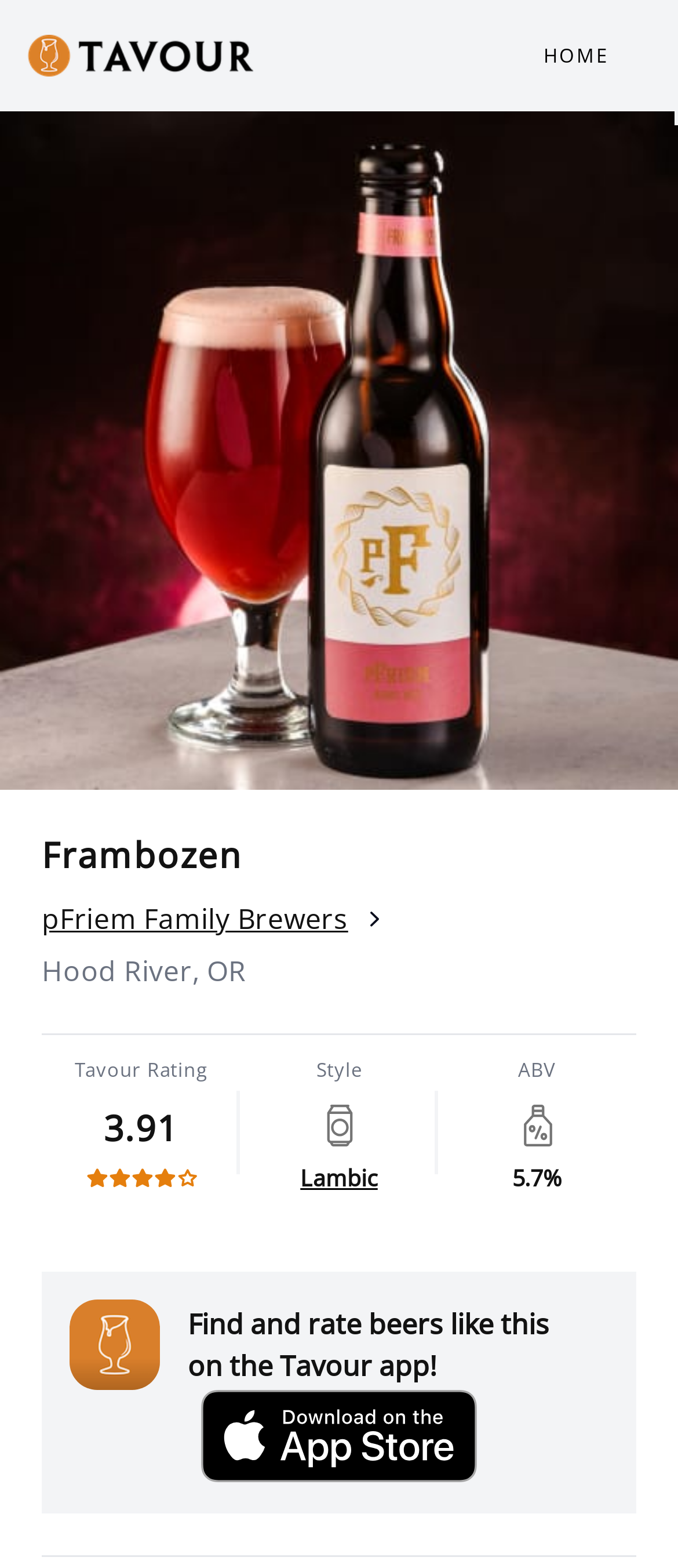Can you find the bounding box coordinates for the UI element given this description: "Lambic"? Provide the coordinates as four float numbers between 0 and 1: [left, top, right, bottom].

[0.443, 0.74, 0.557, 0.762]